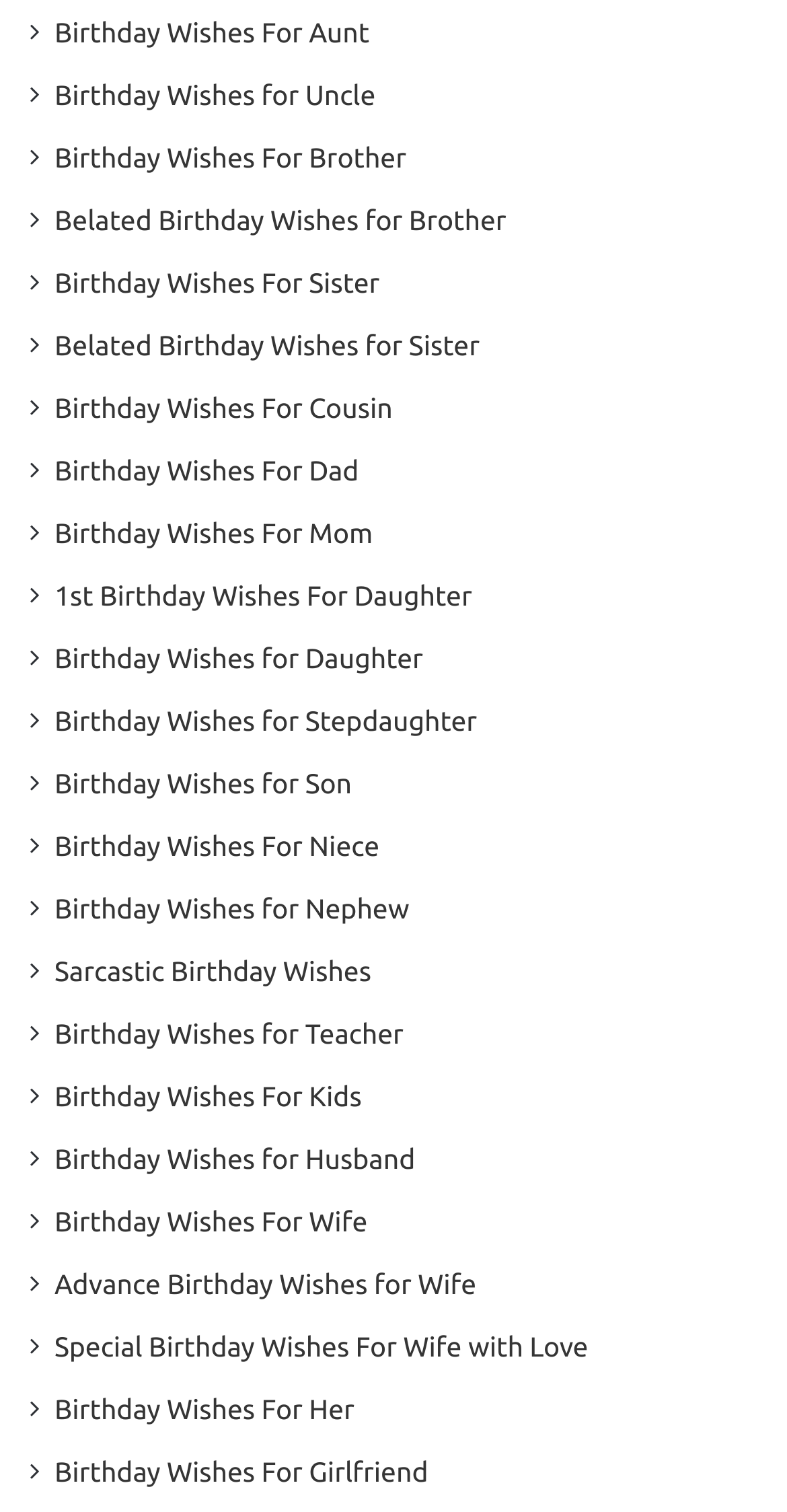Please locate the bounding box coordinates for the element that should be clicked to achieve the following instruction: "Check birthday wishes for brother". Ensure the coordinates are given as four float numbers between 0 and 1, i.e., [left, top, right, bottom].

[0.069, 0.093, 0.516, 0.114]